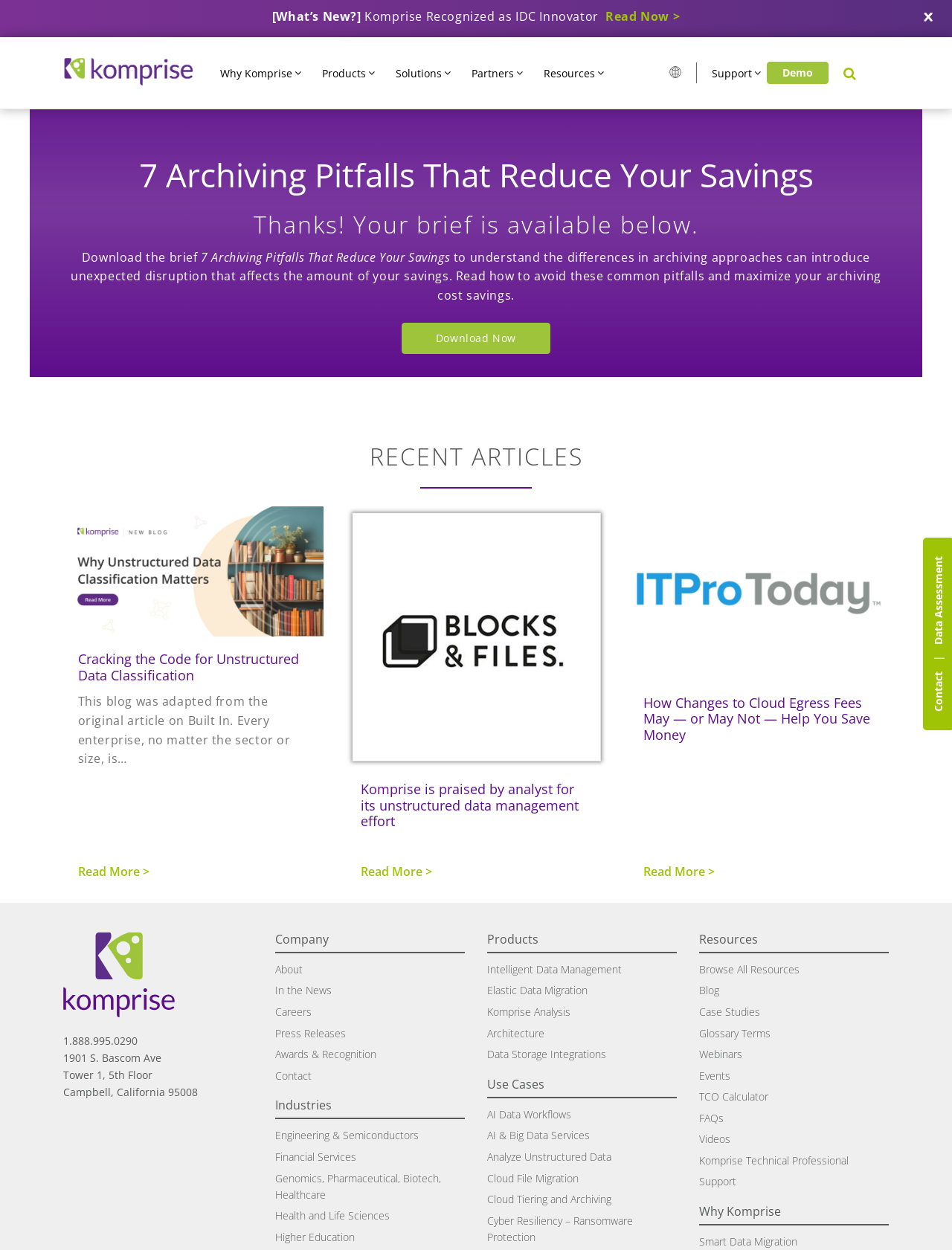Please find the bounding box for the UI element described by: "Press Releases".

[0.289, 0.818, 0.363, 0.835]